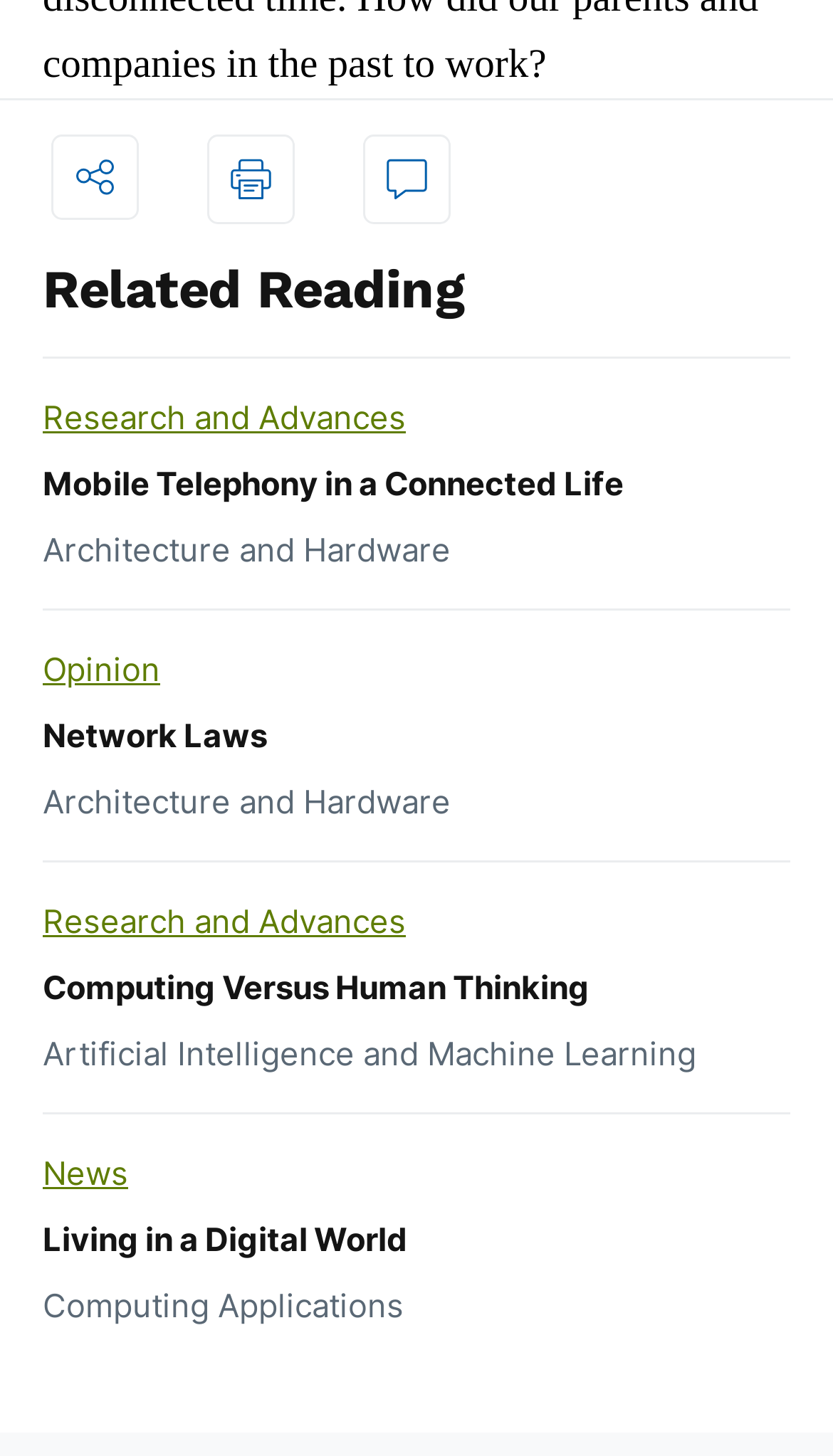Please find the bounding box coordinates of the element's region to be clicked to carry out this instruction: "view Opinion articles".

[0.051, 0.446, 0.192, 0.474]